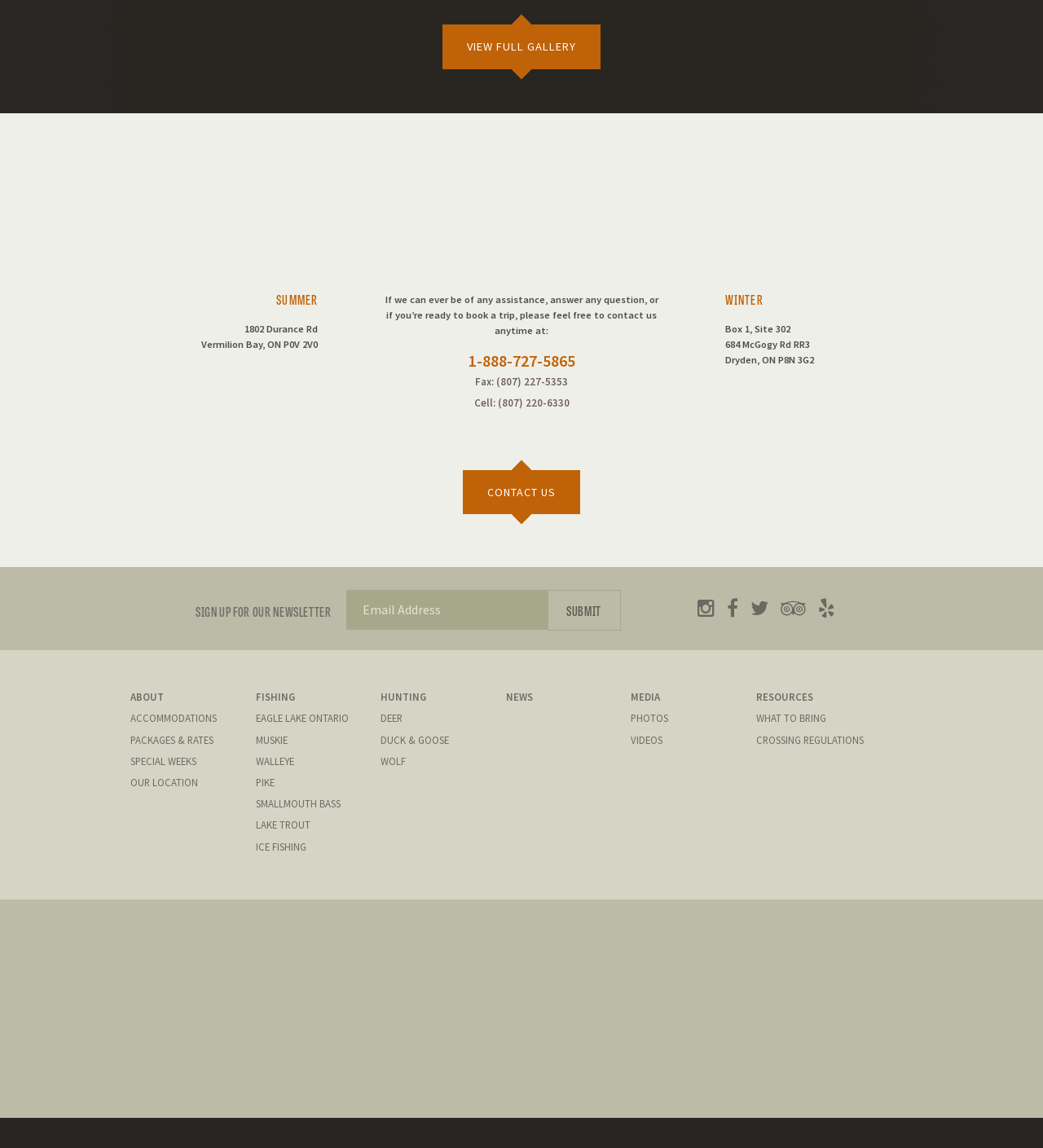Determine the bounding box coordinates of the region that needs to be clicked to achieve the task: "Sign up for our newsletter".

[0.332, 0.514, 0.525, 0.549]